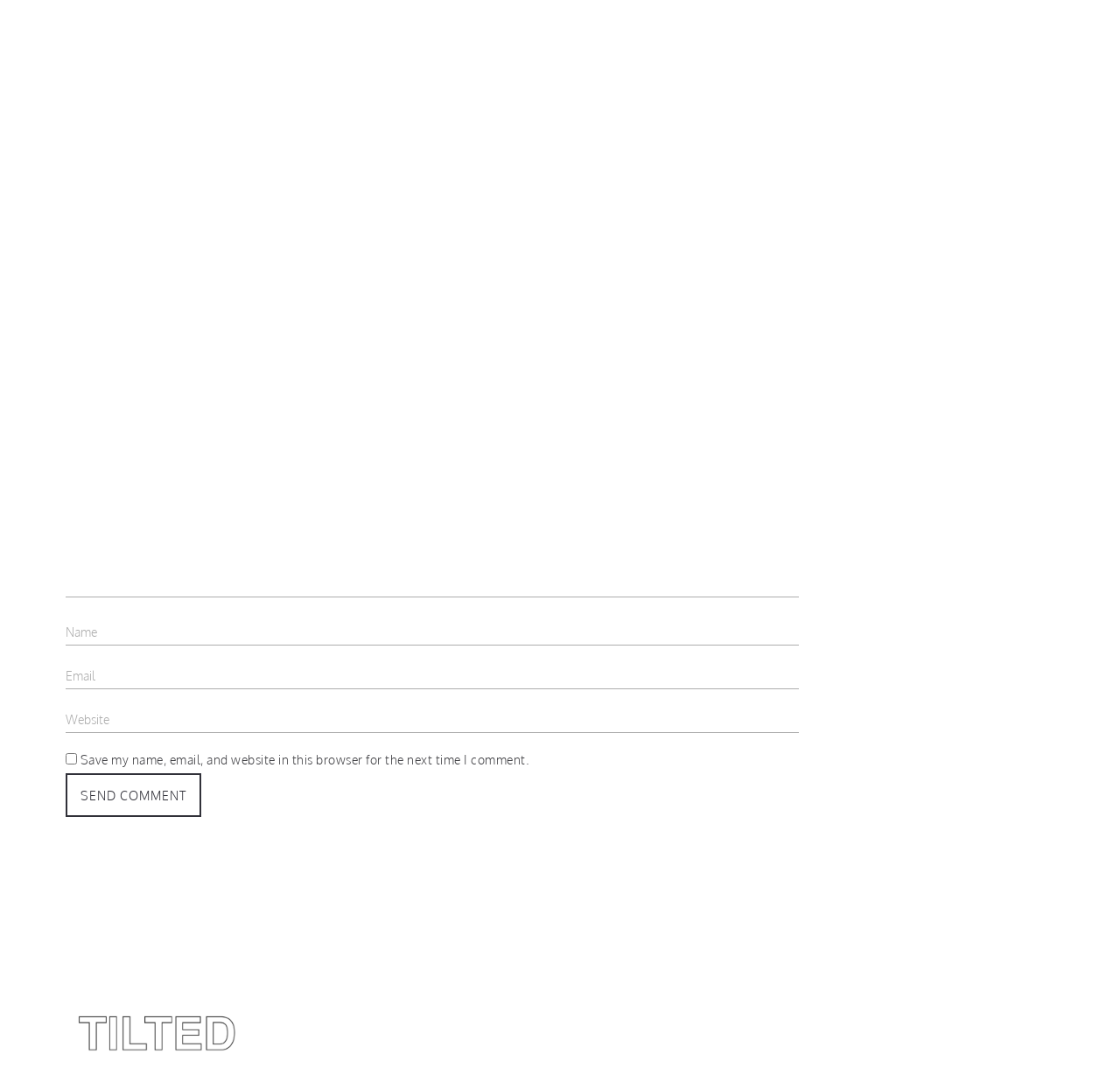Find the bounding box coordinates of the element you need to click on to perform this action: 'Leave a comment'. The coordinates should be represented by four float values between 0 and 1, in the format [left, top, right, bottom].

[0.059, 0.445, 0.251, 0.478]